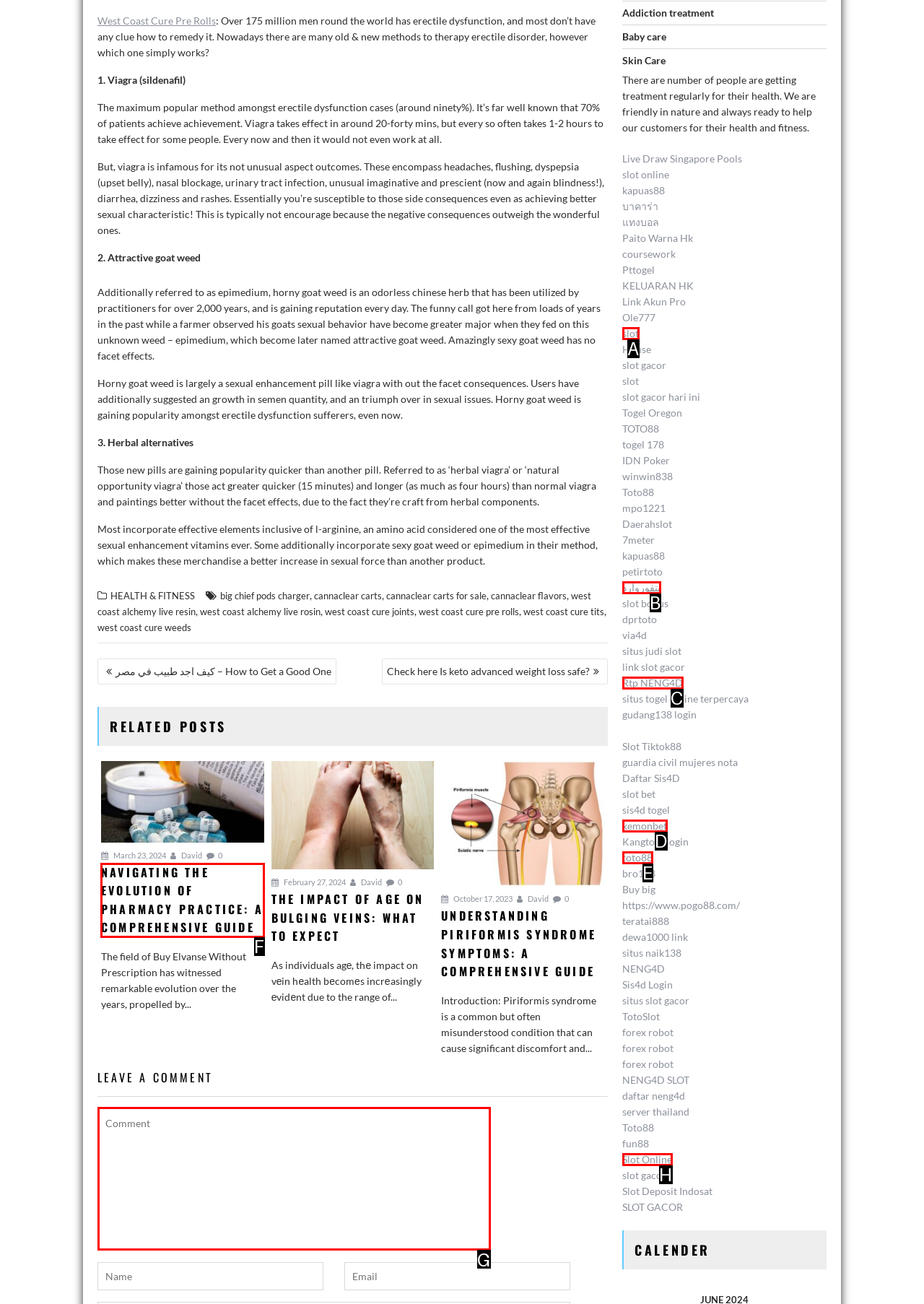Determine which letter corresponds to the UI element to click for this task: Click on the 'NAVIGATING THE EVOLUTION OF PHARMACY PRACTICE: A COMPREHENSIVE GUIDE' link
Respond with the letter from the available options.

F